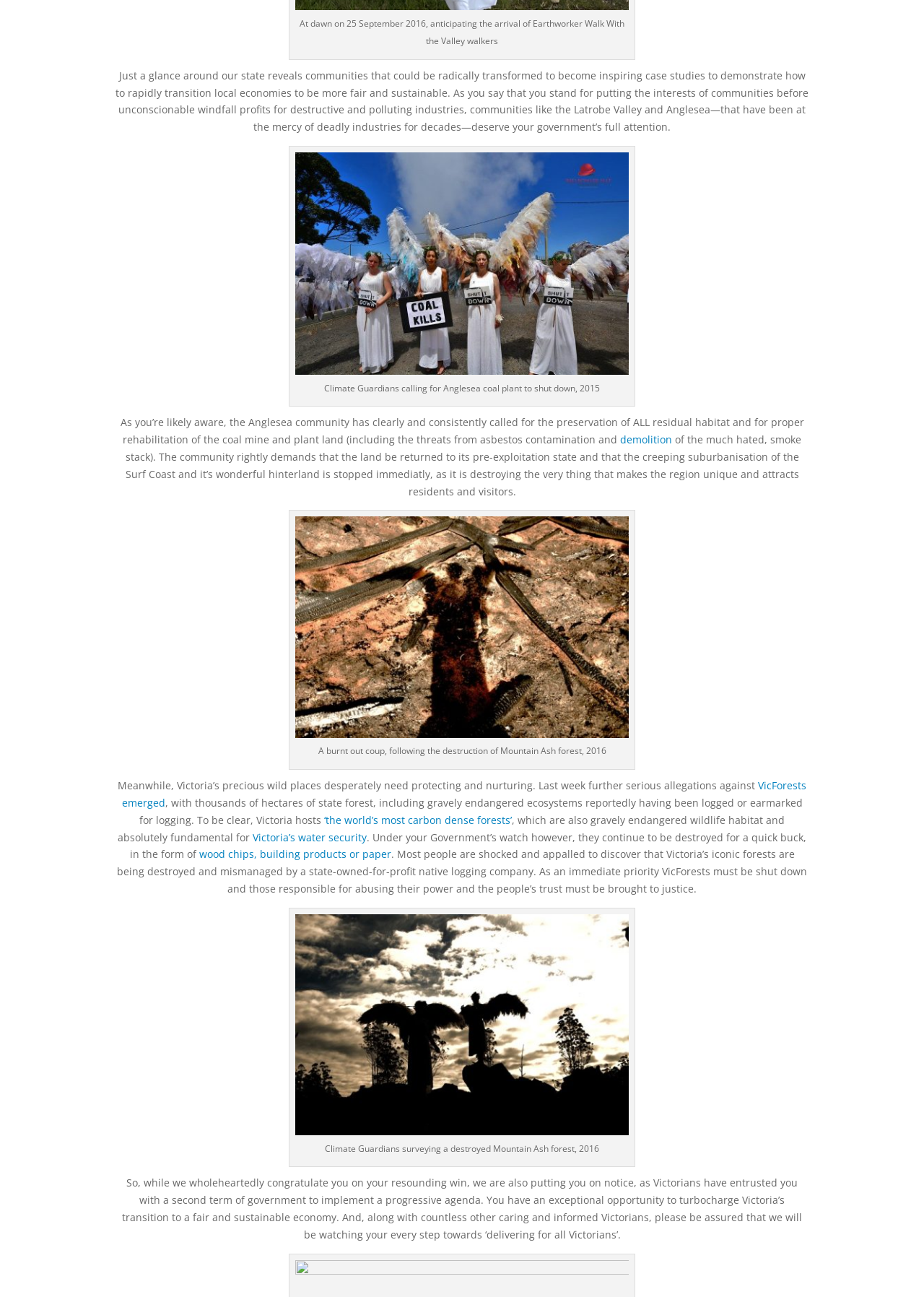Identify the bounding box for the given UI element using the description provided. Coordinates should be in the format (top-left x, top-left y, bottom-right x, bottom-right y) and must be between 0 and 1. Here is the description: Instagram

None